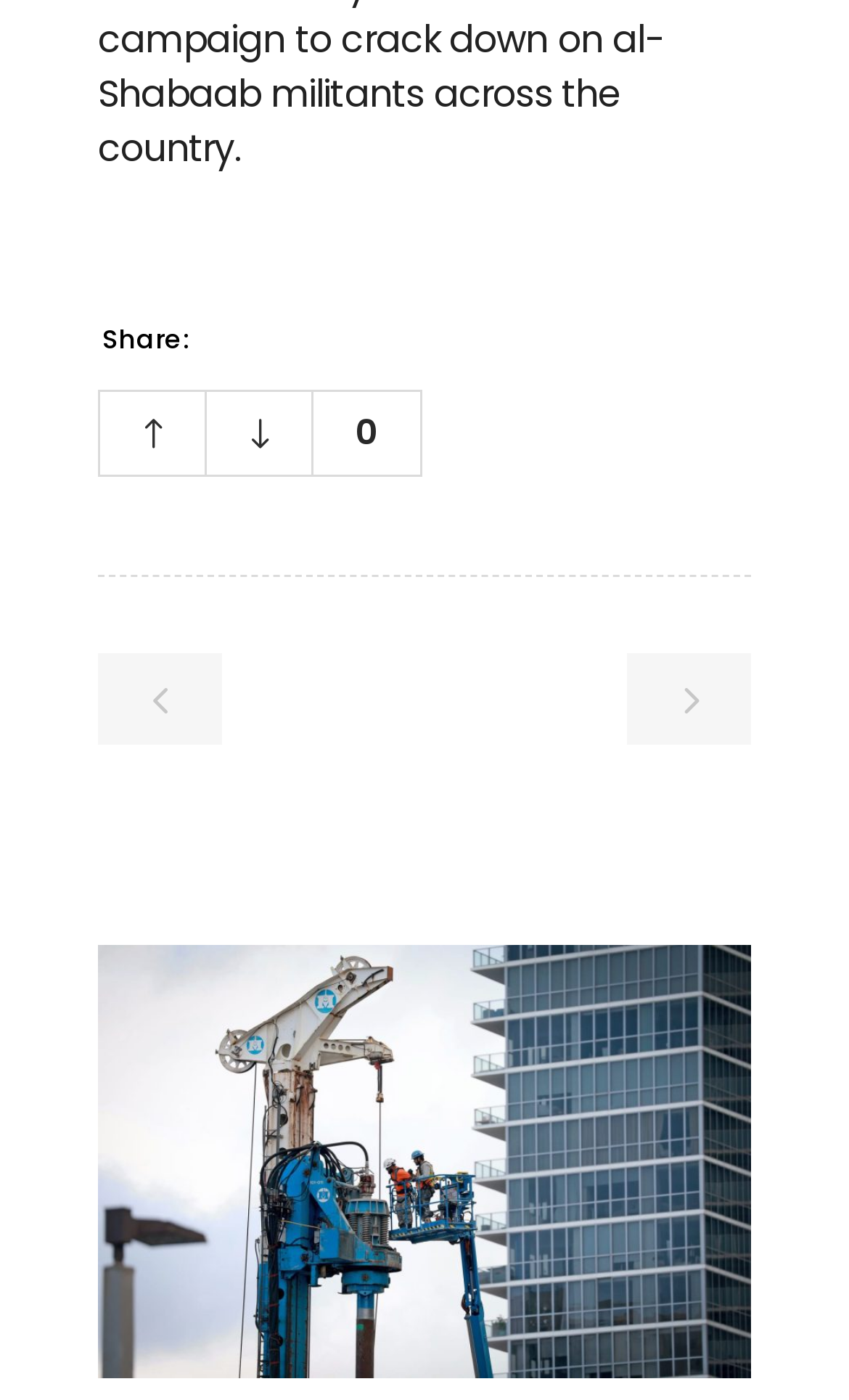Determine the bounding box for the described UI element: "title="Share on Google+"".

[0.416, 0.219, 0.468, 0.262]